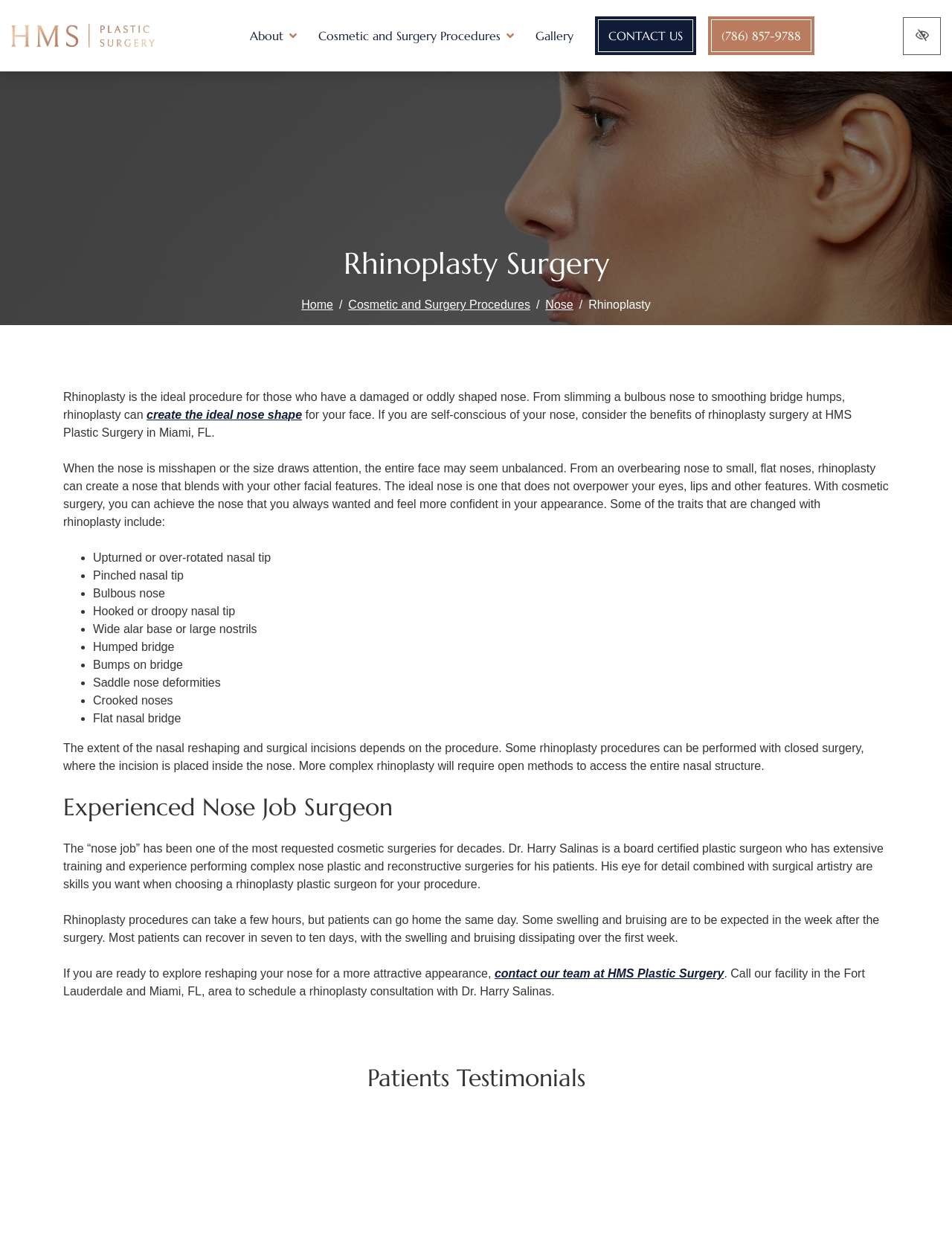Provide a brief response using a word or short phrase to this question:
What are some traits that can be changed with rhinoplasty?

Several nose traits